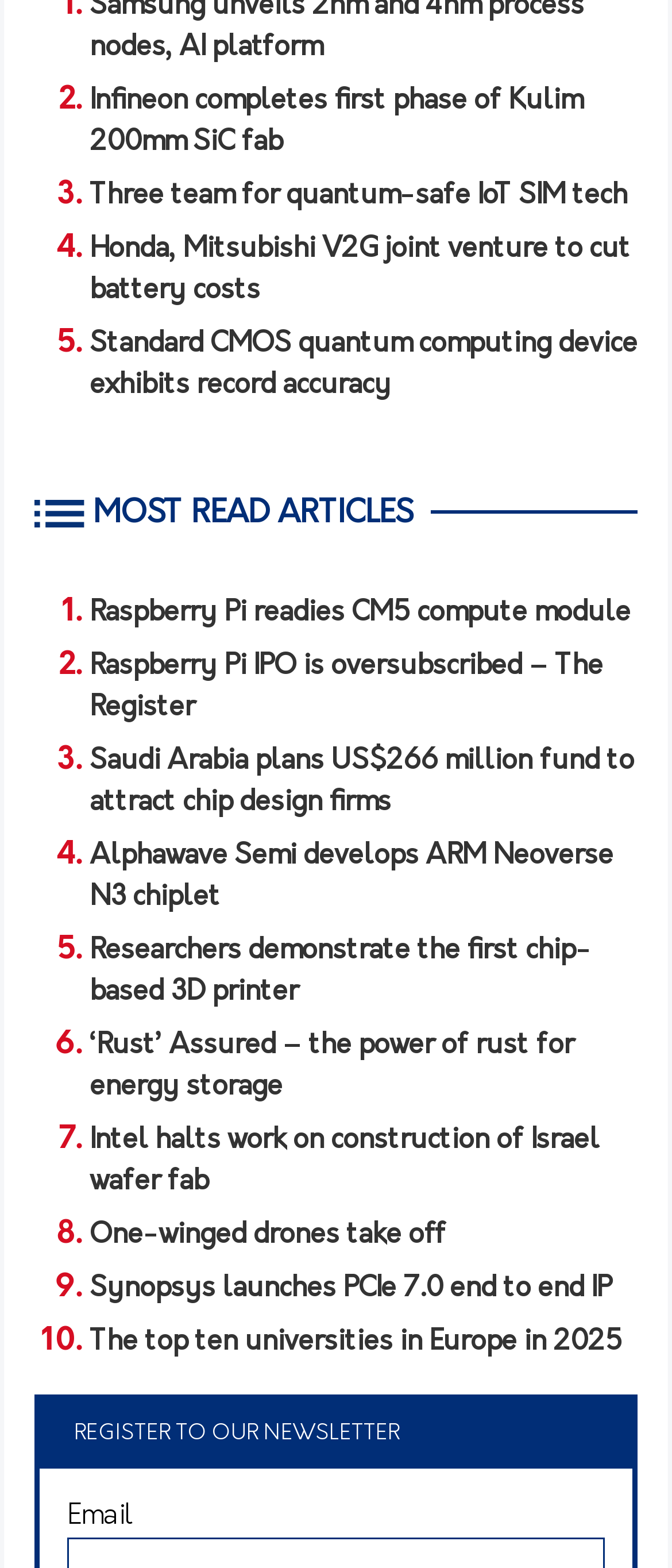Please find the bounding box coordinates of the element's region to be clicked to carry out this instruction: "Click on the link 'Raspberry Pi readies CM5 compute module'".

[0.133, 0.378, 0.949, 0.405]